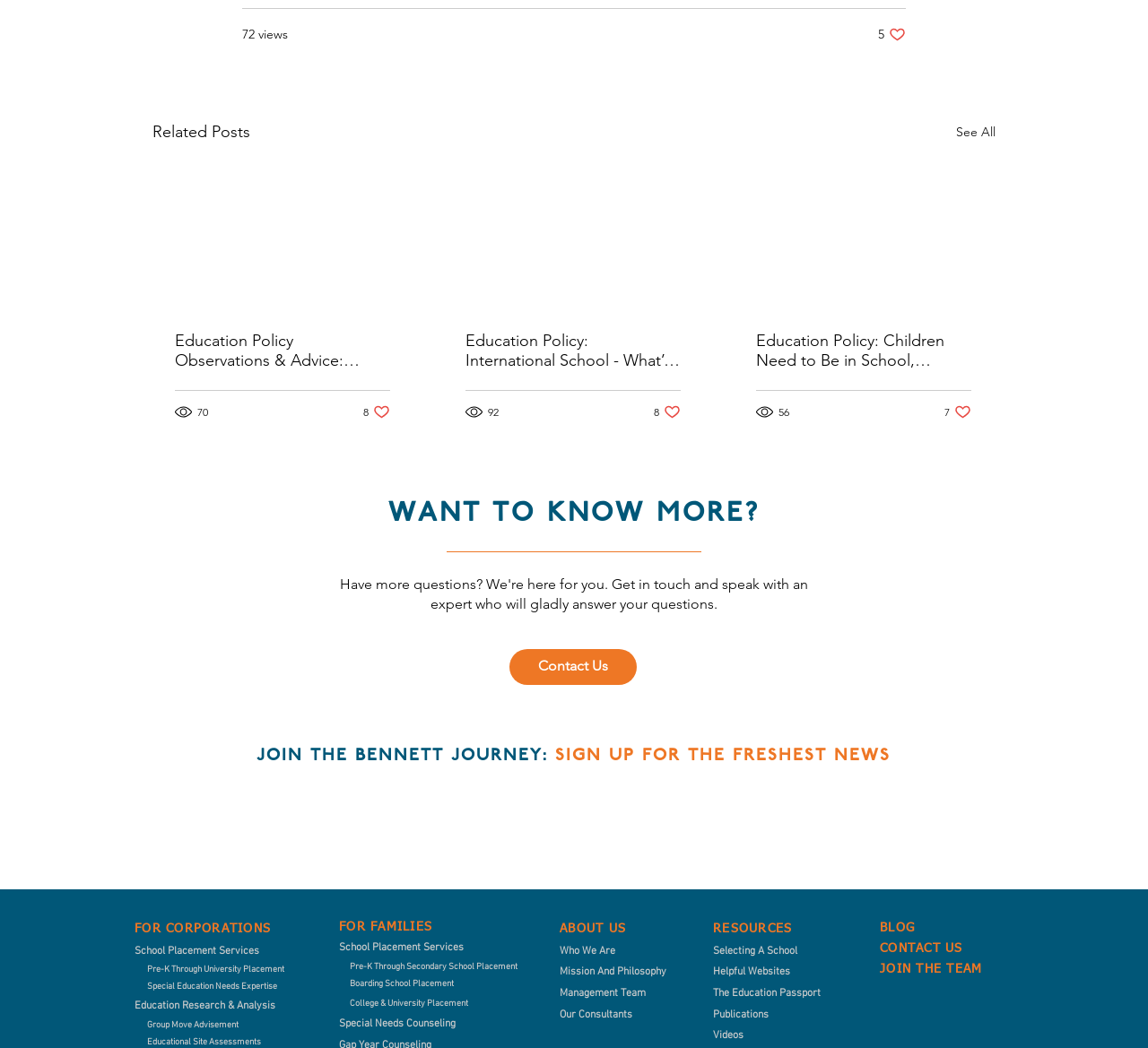Determine the bounding box coordinates for the area that should be clicked to carry out the following instruction: "Click the '5 likes. Post not marked as liked' button".

[0.765, 0.025, 0.789, 0.041]